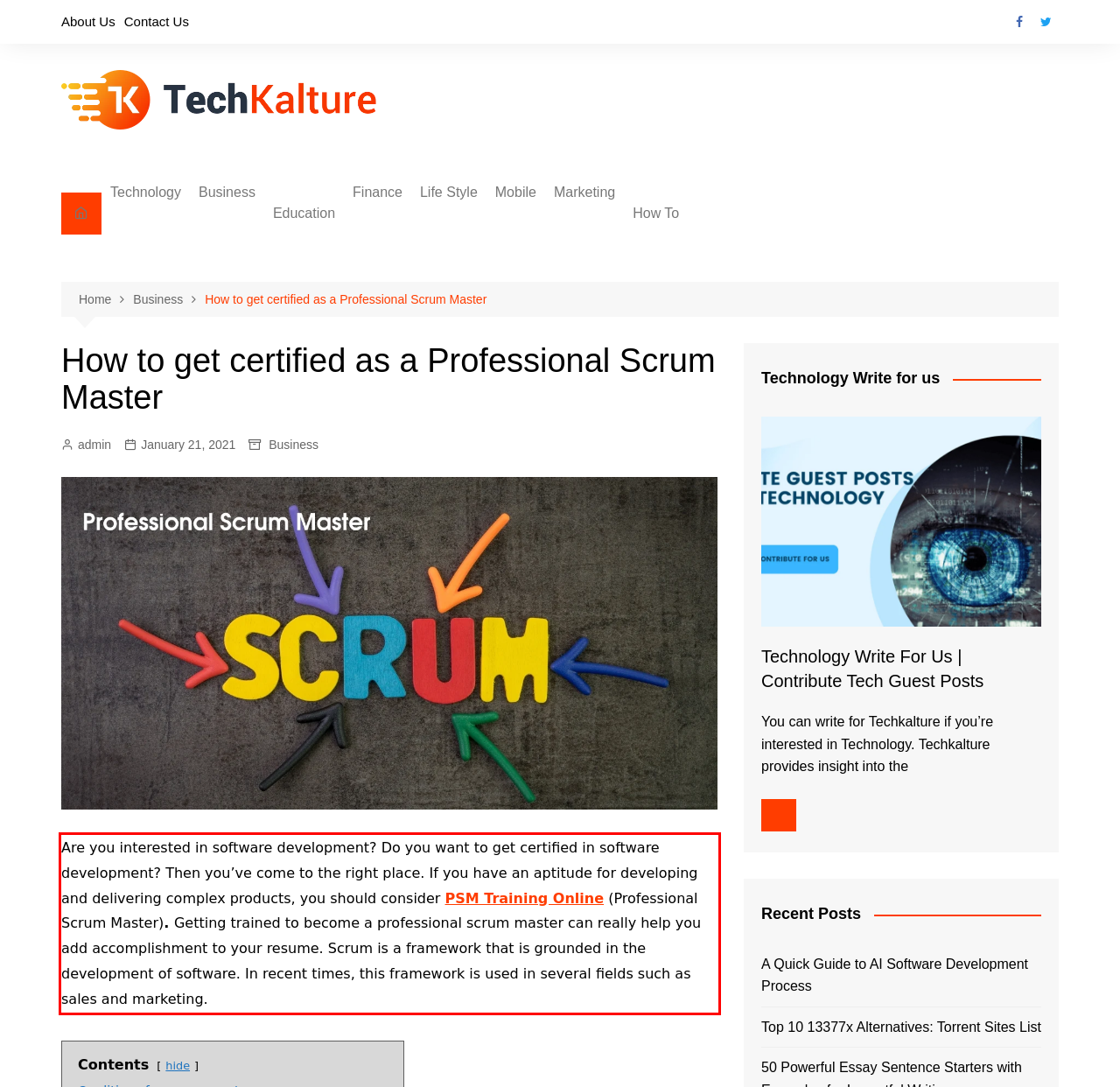Given a webpage screenshot, locate the red bounding box and extract the text content found inside it.

Are you interested in software development? Do you want to get certified in software development? Then you’ve come to the right place. If you have an aptitude for developing and delivering complex products, you should consider PSM Training Online (Professional Scrum Master). Getting trained to become a professional scrum master can really help you add accomplishment to your resume. Scrum is a framework that is grounded in the development of software. In recent times, this framework is used in several fields such as sales and marketing.